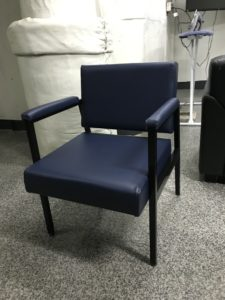Give a one-word or short phrase answer to the question: 
What is the intended use of the berthing lounge chair?

High-traffic spaces on military vessels